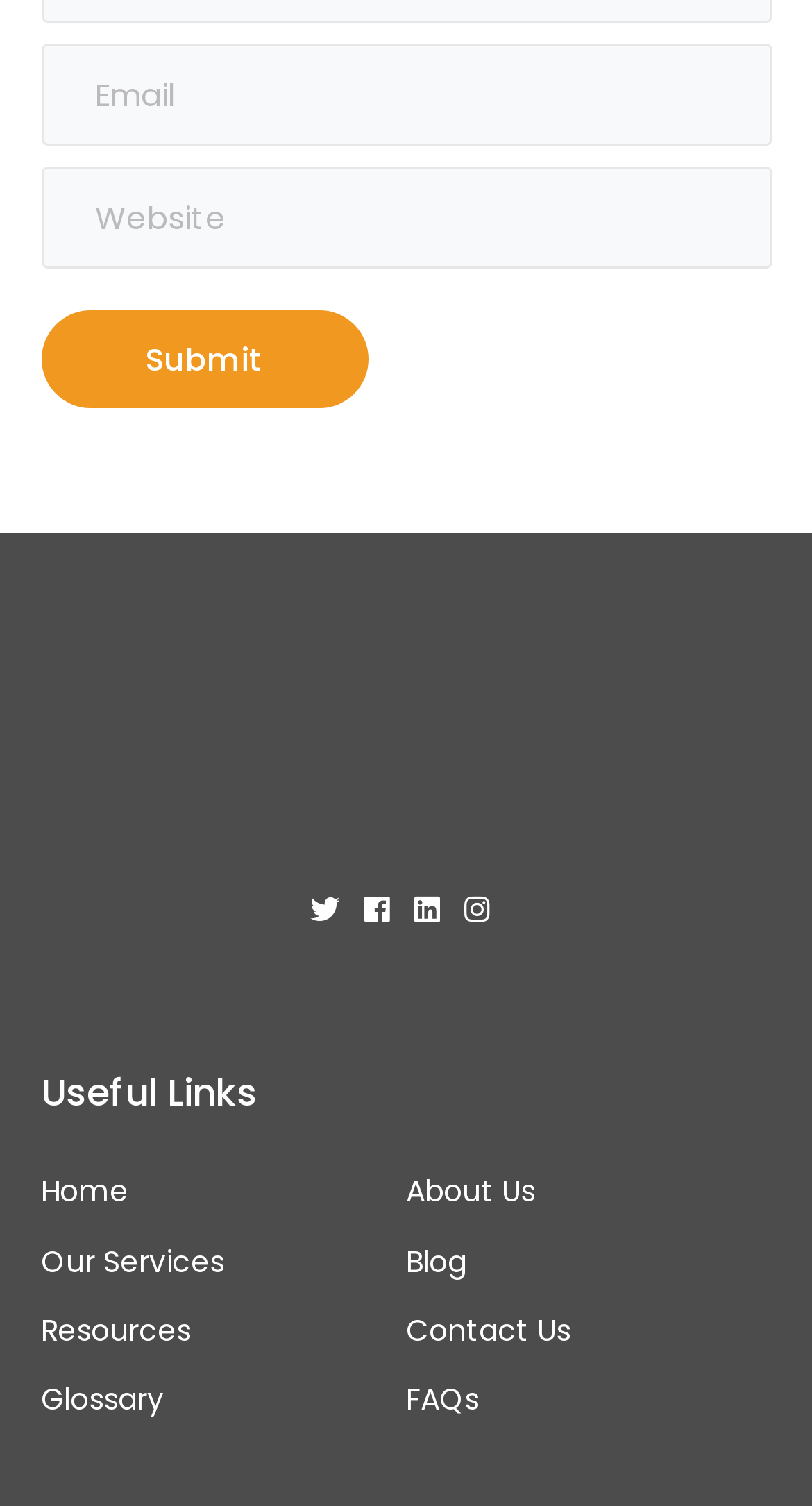What is the logo of the website?
Please give a detailed and elaborate answer to the question based on the image.

The logo of the website is 'Jostec', which is an image element with the text 'jostec-logo', indicating that it is the brand identity of the website.